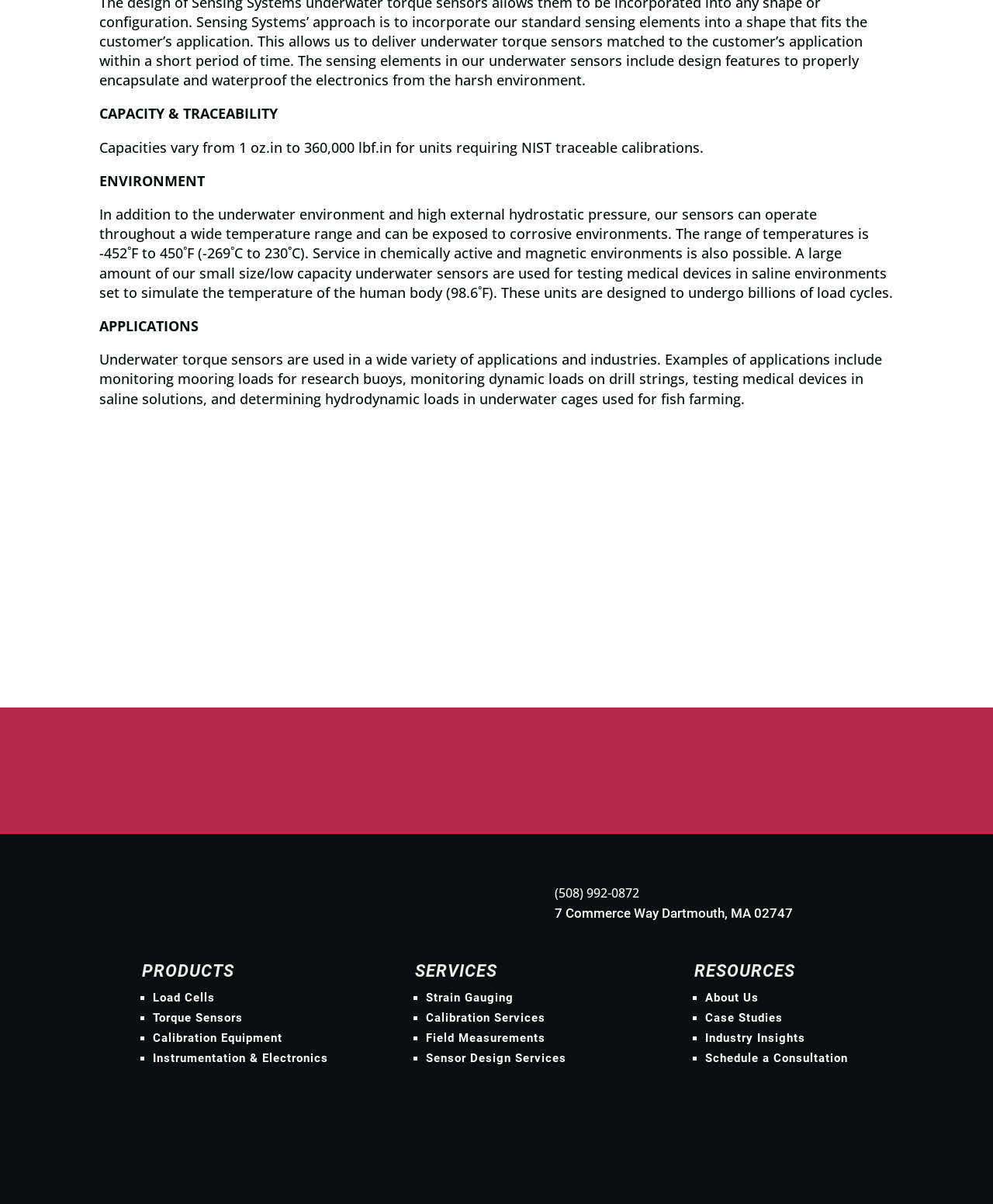What are the three main categories of services offered by the company?
Please provide a single word or phrase answer based on the image.

Strain Gauging, Calibration Services, Field Measurements